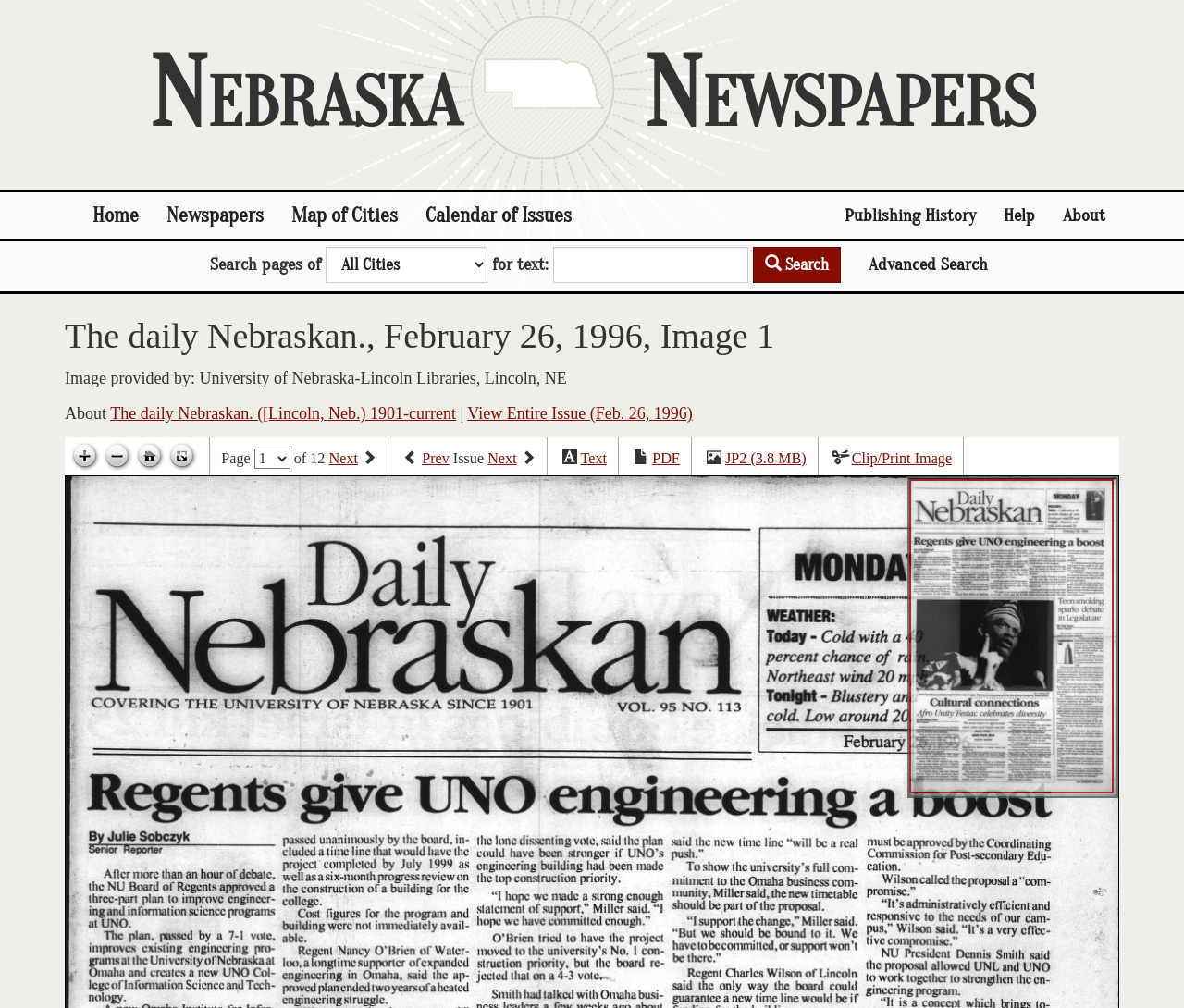Locate the bounding box coordinates of the clickable area needed to fulfill the instruction: "View entire issue".

[0.395, 0.401, 0.585, 0.419]